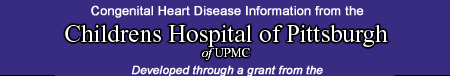Please provide a comprehensive answer to the question below using the information from the image: Who developed the congenital heart disease information?

The caption explicitly states that the information about congenital heart disease was developed by the Children's Hospital of Pittsburgh, indicating their commitment to providing valuable resources on this topic.